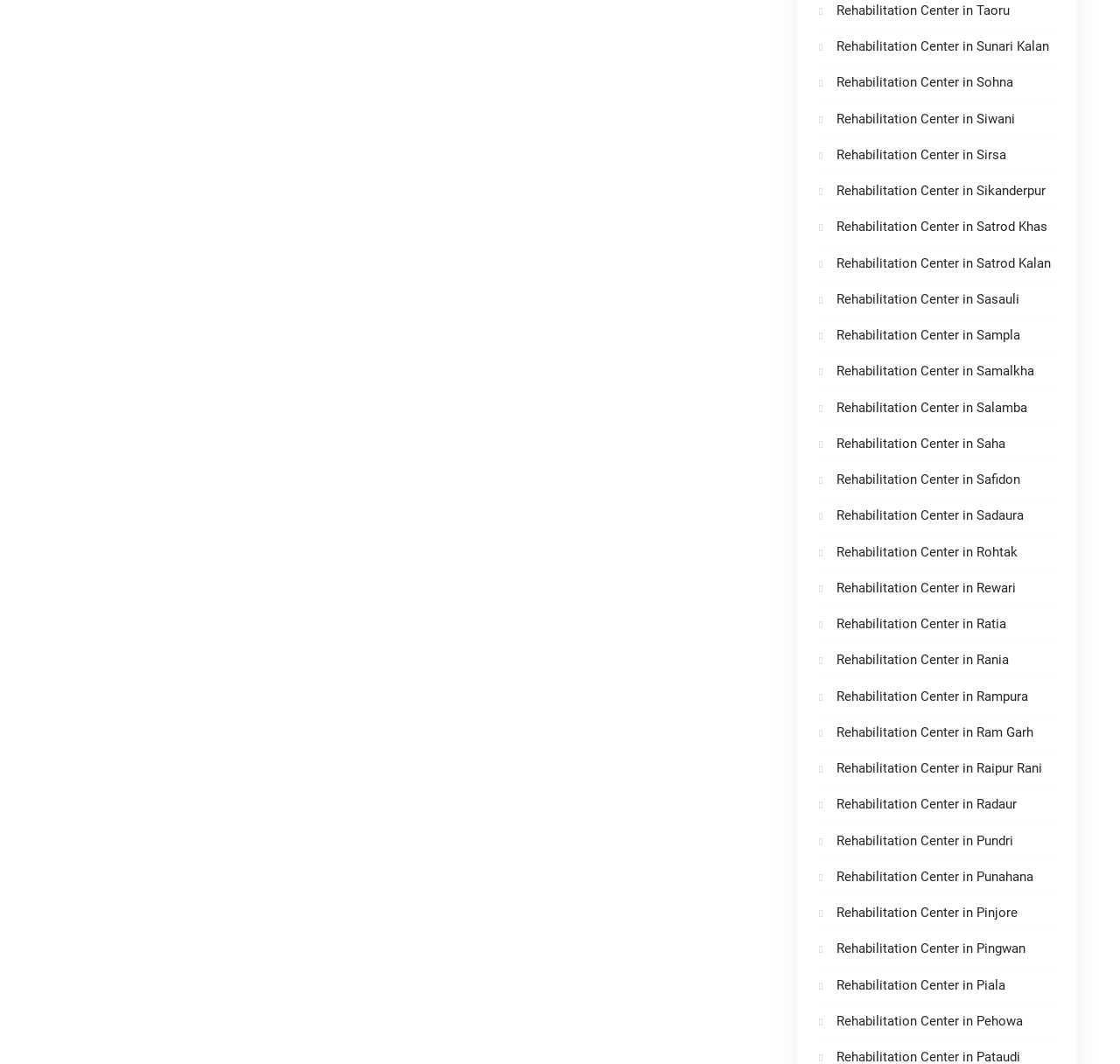How many rehabilitation centers are listed on the webpage?
Give a detailed explanation using the information visible in the image.

There are 30 links on the webpage, each with a unique location, indicating that there are 30 rehabilitation centers listed.